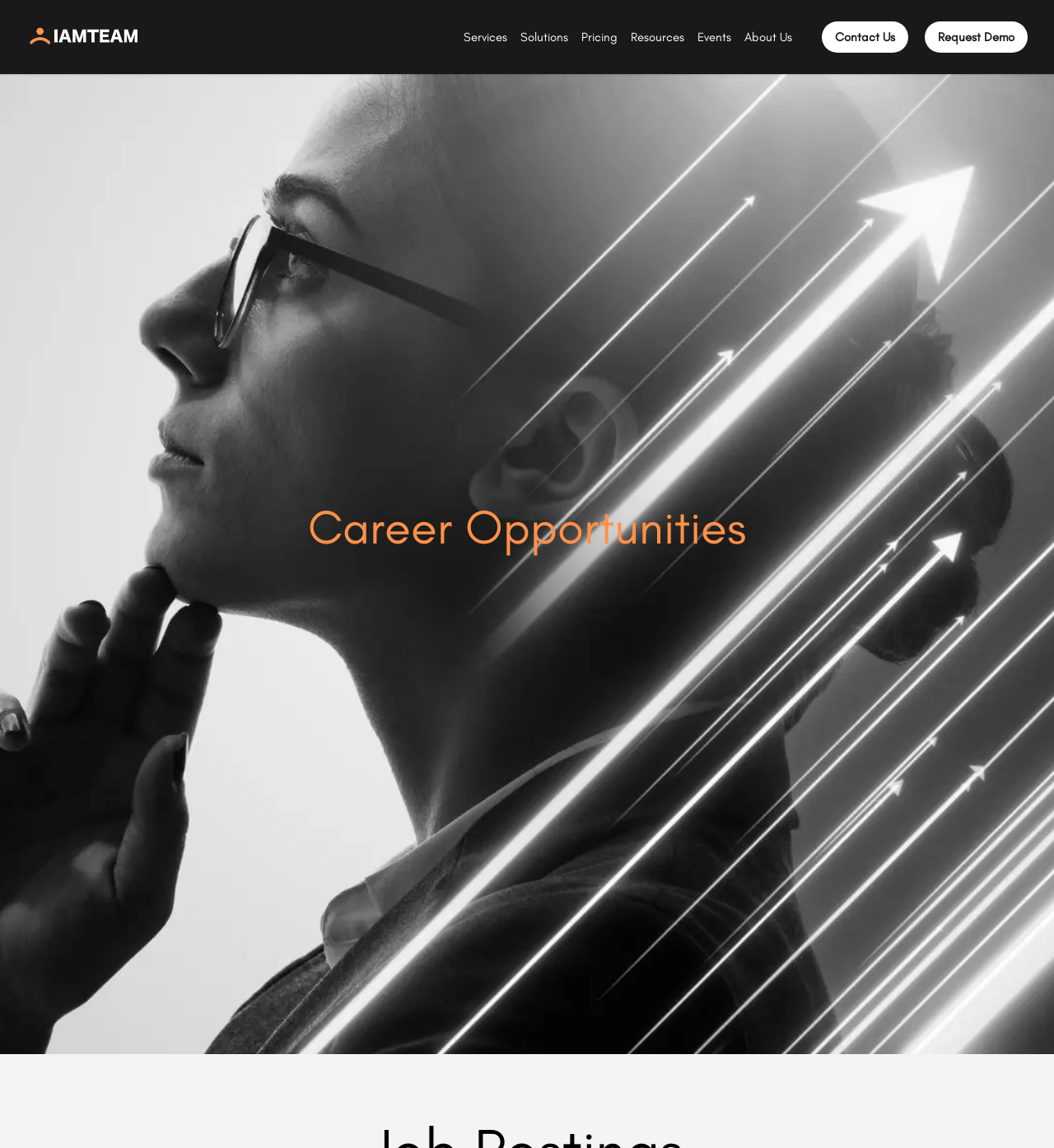How many main navigation items are there?
Examine the image and give a concise answer in one word or a short phrase.

7